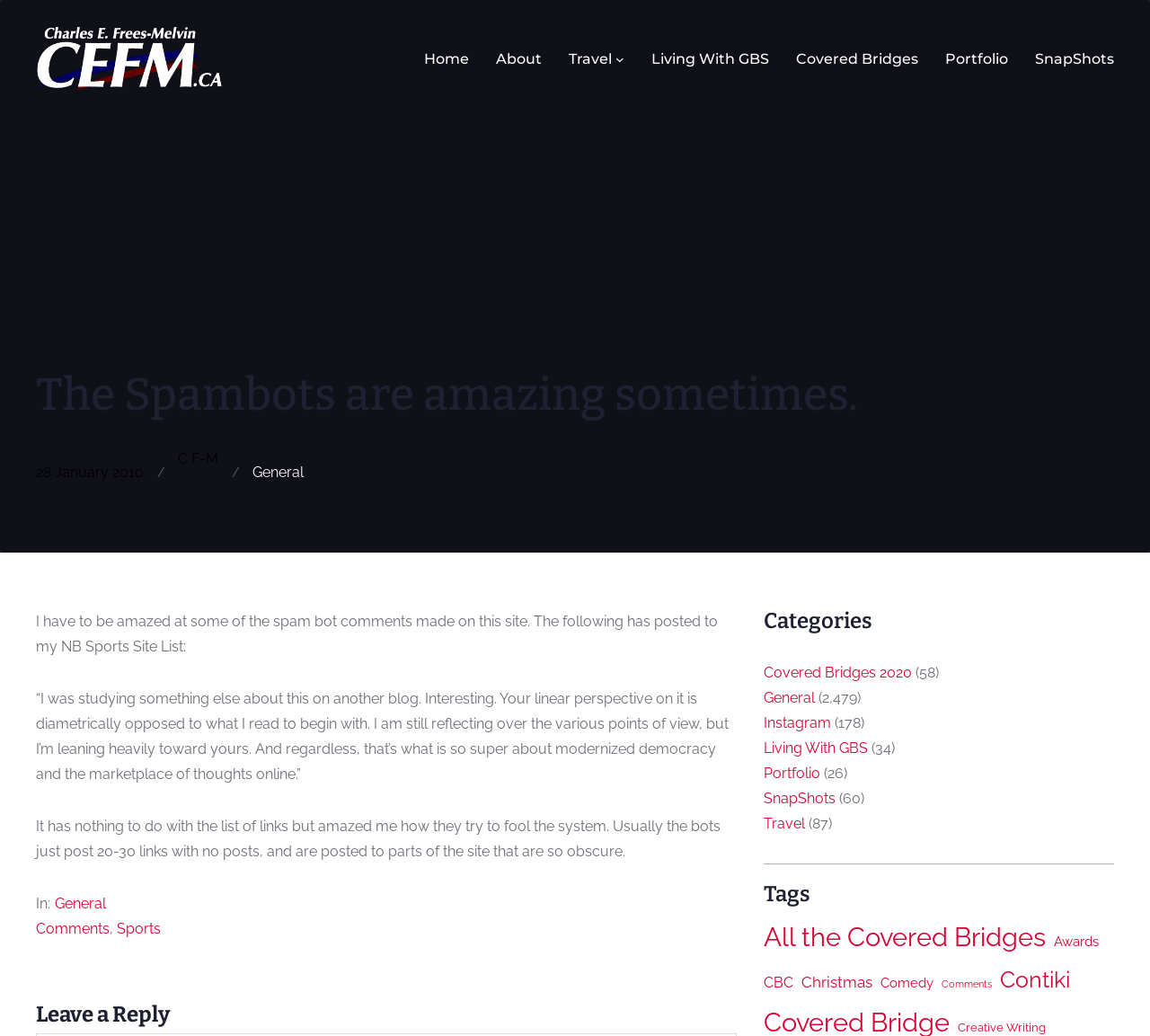Provide the bounding box coordinates in the format (top-left x, top-left y, bottom-right x, bottom-right y). All values are floating point numbers between 0 and 1. Determine the bounding box coordinate of the UI element described as: All the Covered Bridges

[0.664, 0.883, 0.909, 0.927]